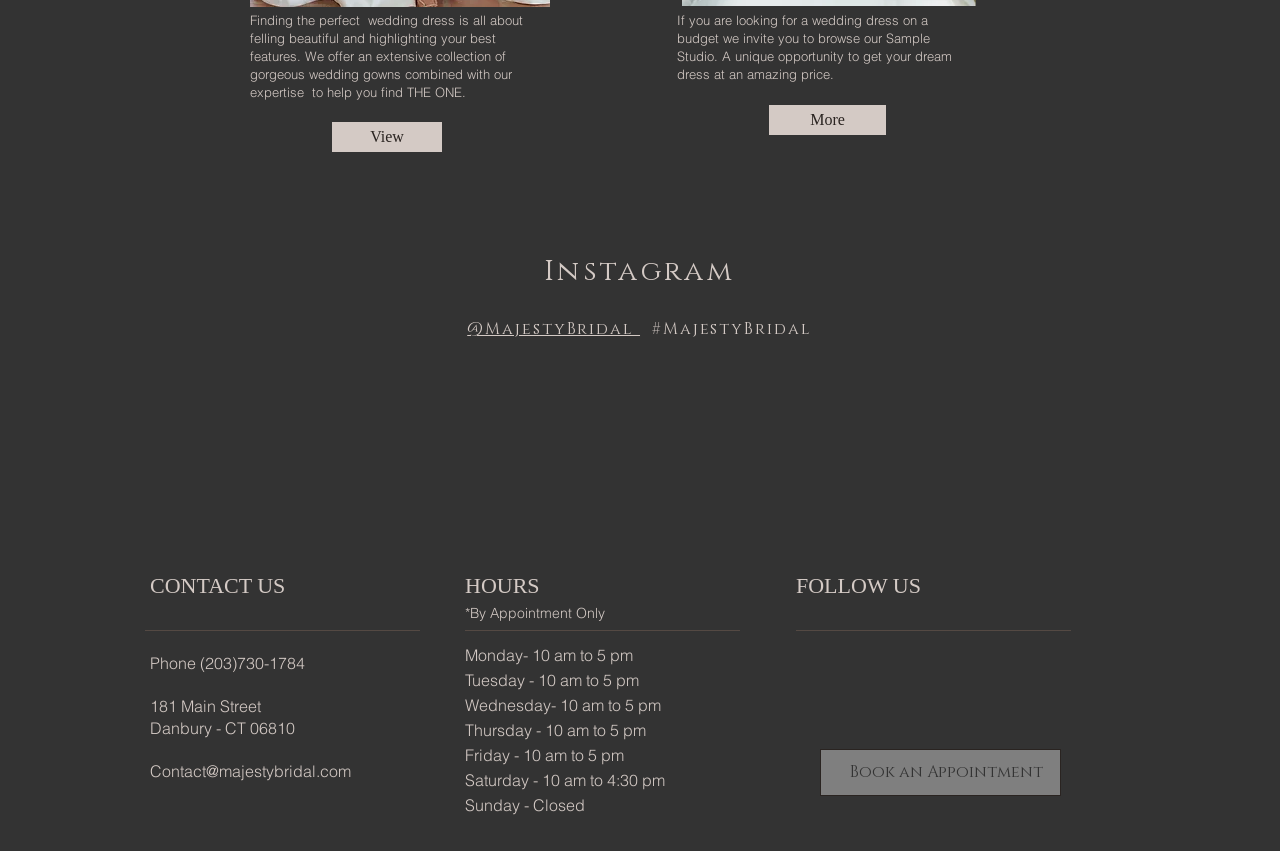Identify the bounding box coordinates for the element you need to click to achieve the following task: "Contact Majesty Bridal". The coordinates must be four float values ranging from 0 to 1, formatted as [left, top, right, bottom].

[0.117, 0.894, 0.274, 0.918]